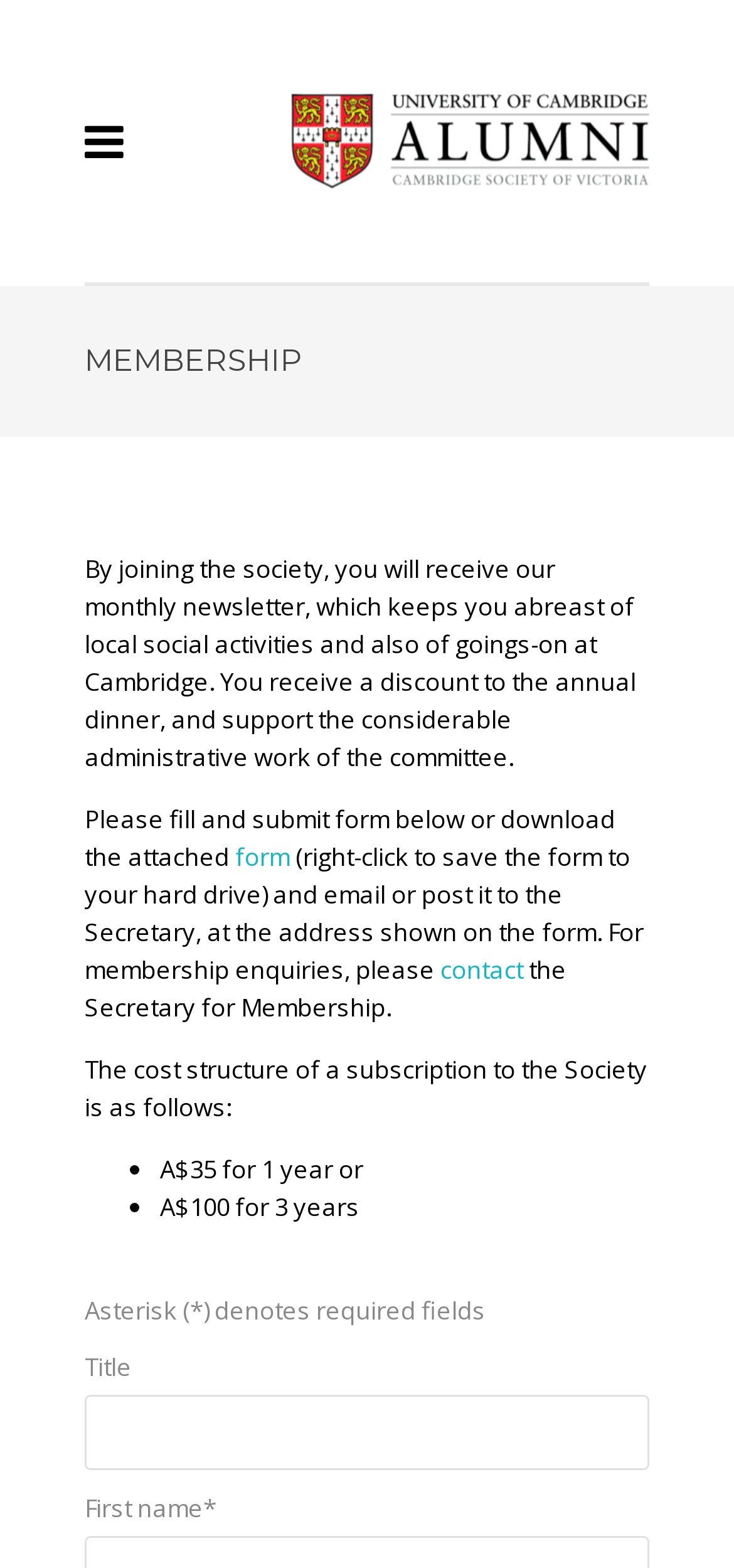Locate the bounding box coordinates of the UI element described by: "form". Provide the coordinates as four float numbers between 0 and 1, formatted as [left, top, right, bottom].

[0.321, 0.535, 0.395, 0.557]